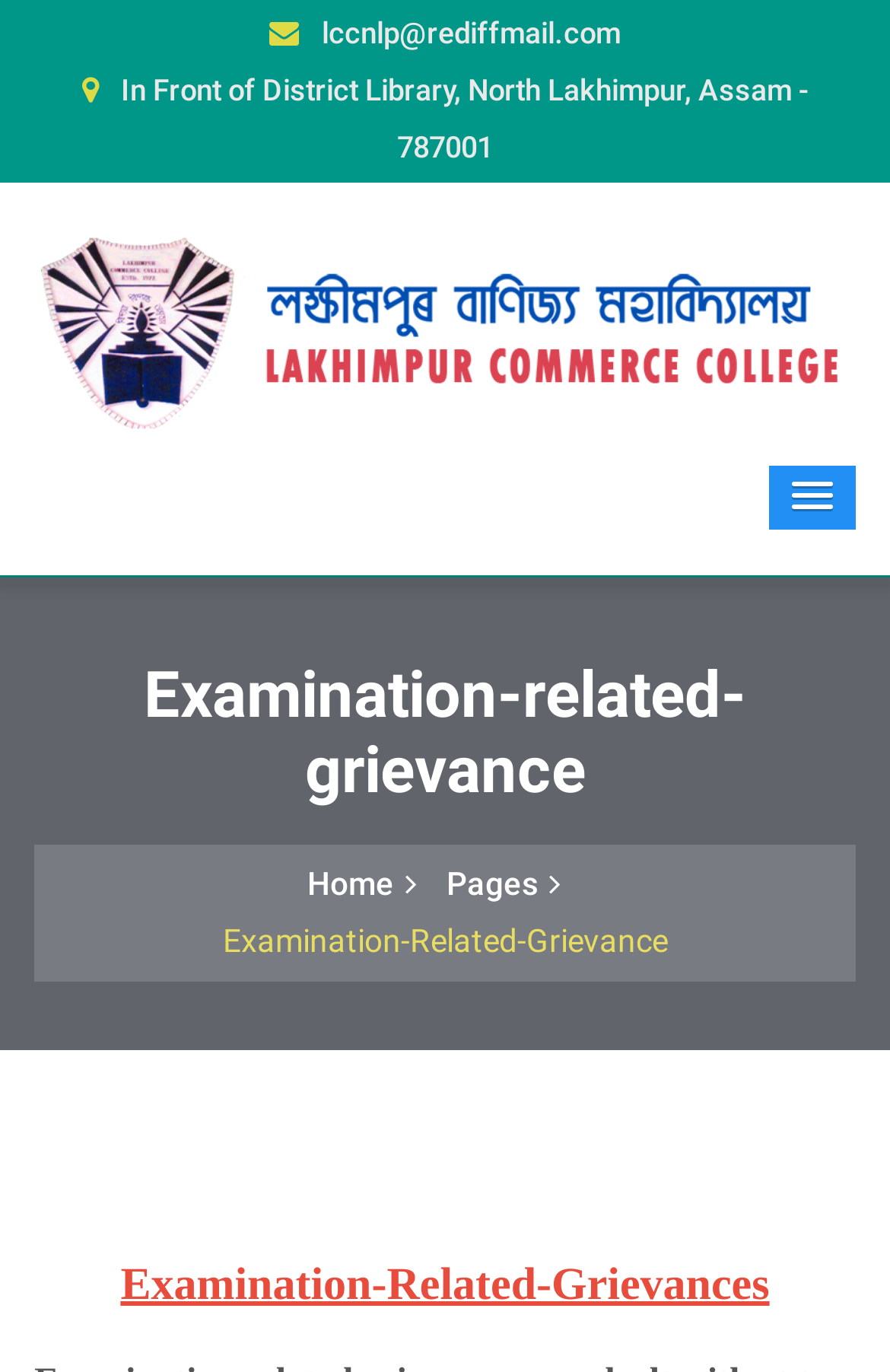How many menu items are there in the top navigation?
Please use the image to deliver a detailed and complete answer.

I counted the number of static text elements with short text like 'Home', 'Pages', etc. located at the top of the page, and found three of them.